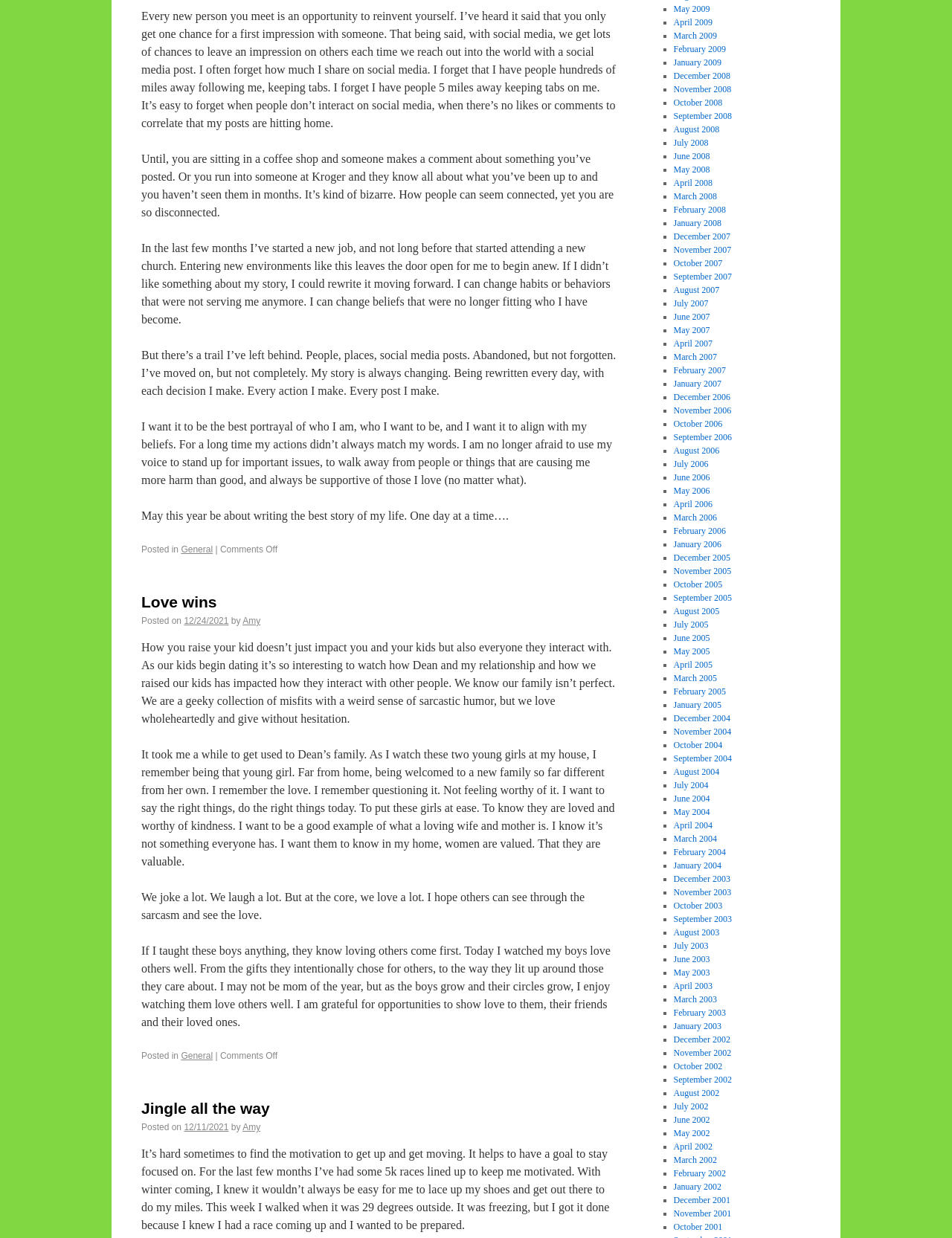What is the date of the first blog post?
Examine the image and give a concise answer in one word or a short phrase.

12/24/2021